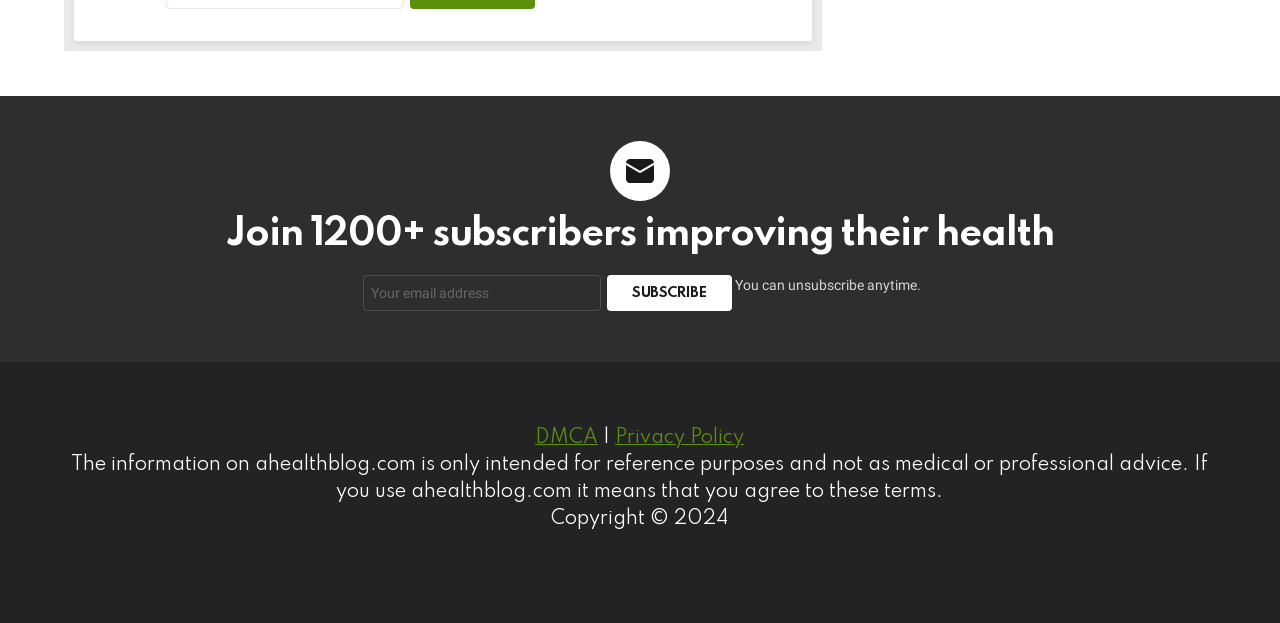Please give a one-word or short phrase response to the following question: 
What is the copyright year of the website?

2024